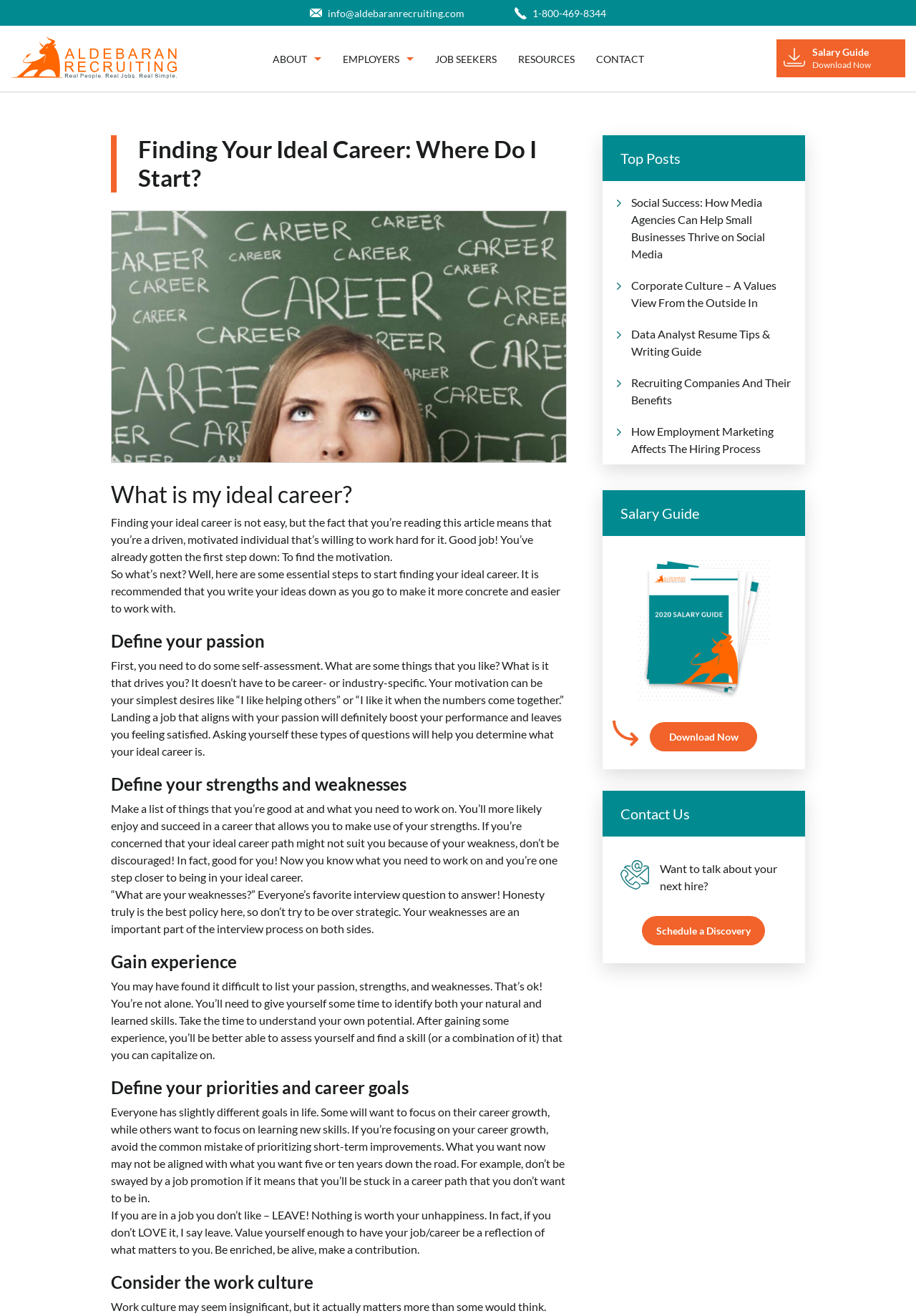What is the purpose of making a list of strengths and weaknesses?
Craft a detailed and extensive response to the question.

The purpose of making a list of strengths and weaknesses is to identify what you're good at and what you need to work on, so that you can enjoy and succeed in a career that allows you to make use of your strengths and work on your weaknesses.